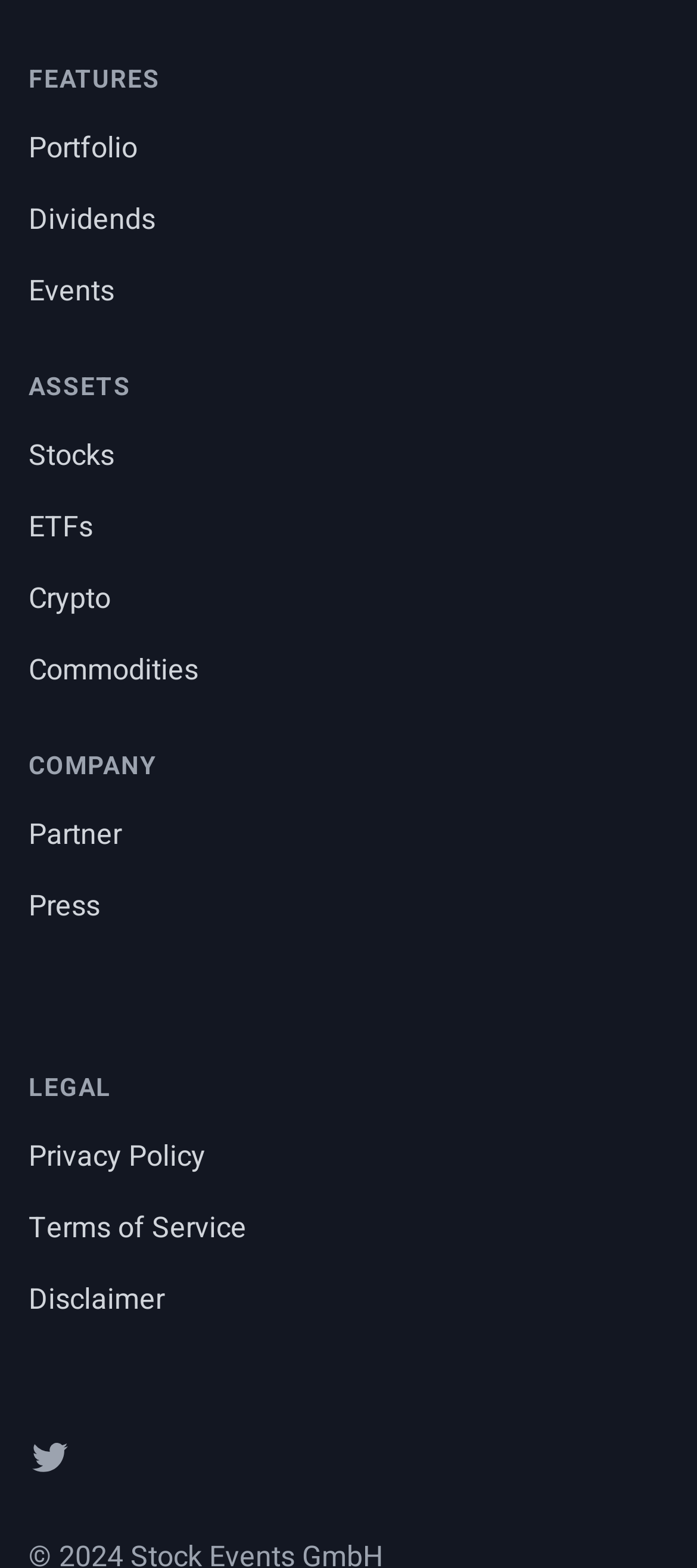Please identify the bounding box coordinates of the element I need to click to follow this instruction: "Check privacy policy".

[0.041, 0.724, 0.295, 0.751]